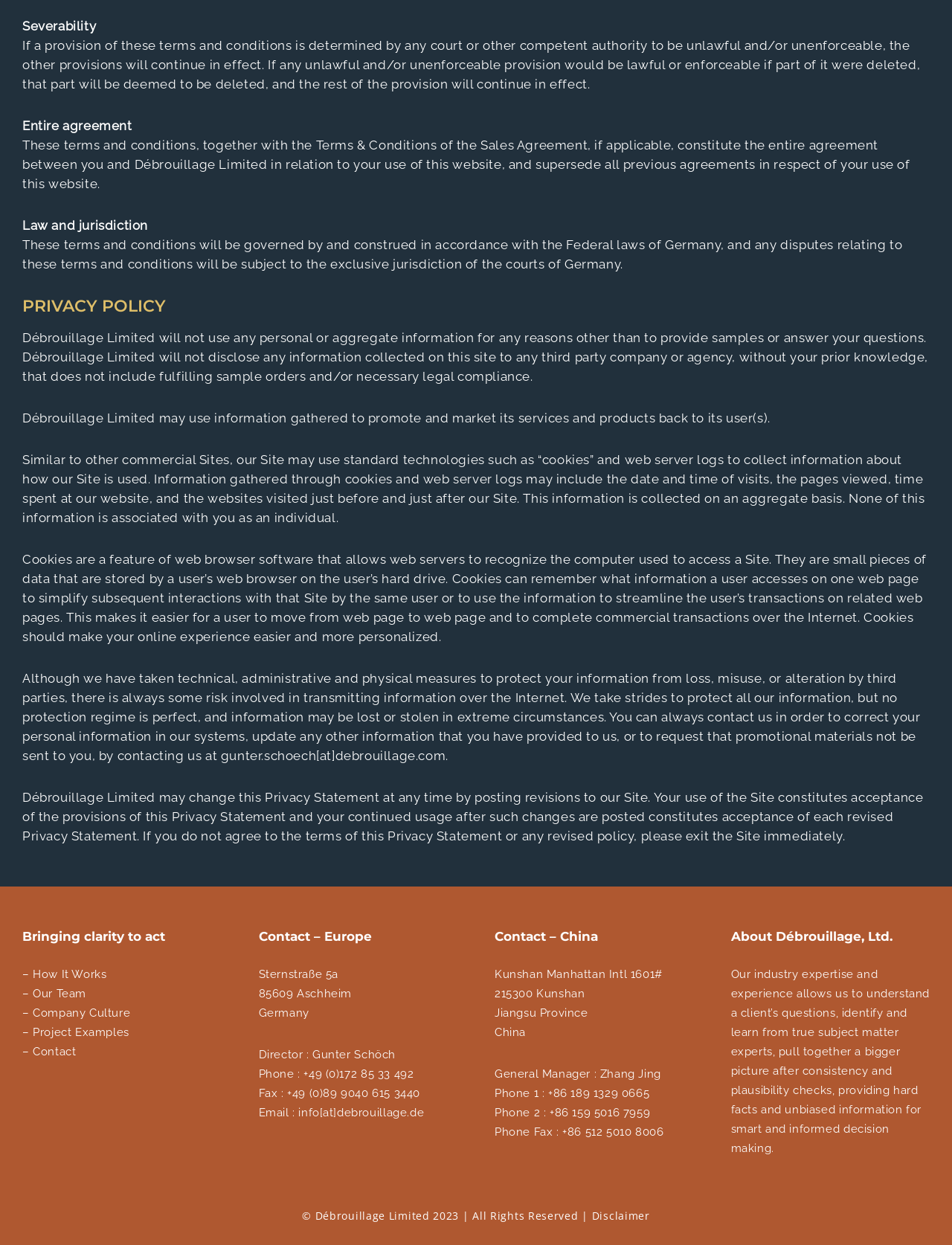Answer the question below using just one word or a short phrase: 
What is the purpose of cookies on this website?

To simplify user experience